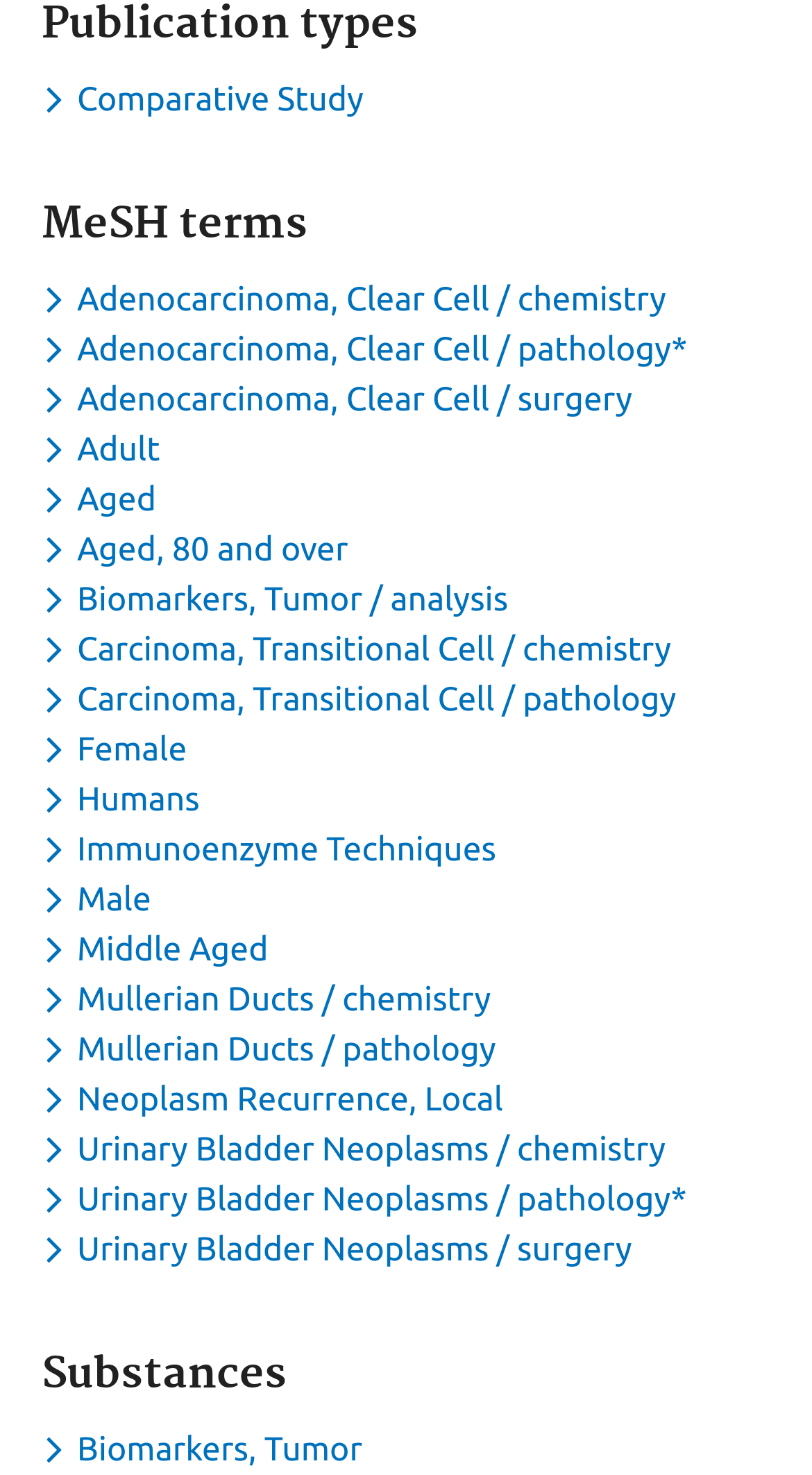Please find the bounding box coordinates of the element that you should click to achieve the following instruction: "Toggle dropdown menu for Substances". The coordinates should be presented as four float numbers between 0 and 1: [left, top, right, bottom].

[0.051, 0.915, 0.949, 0.948]